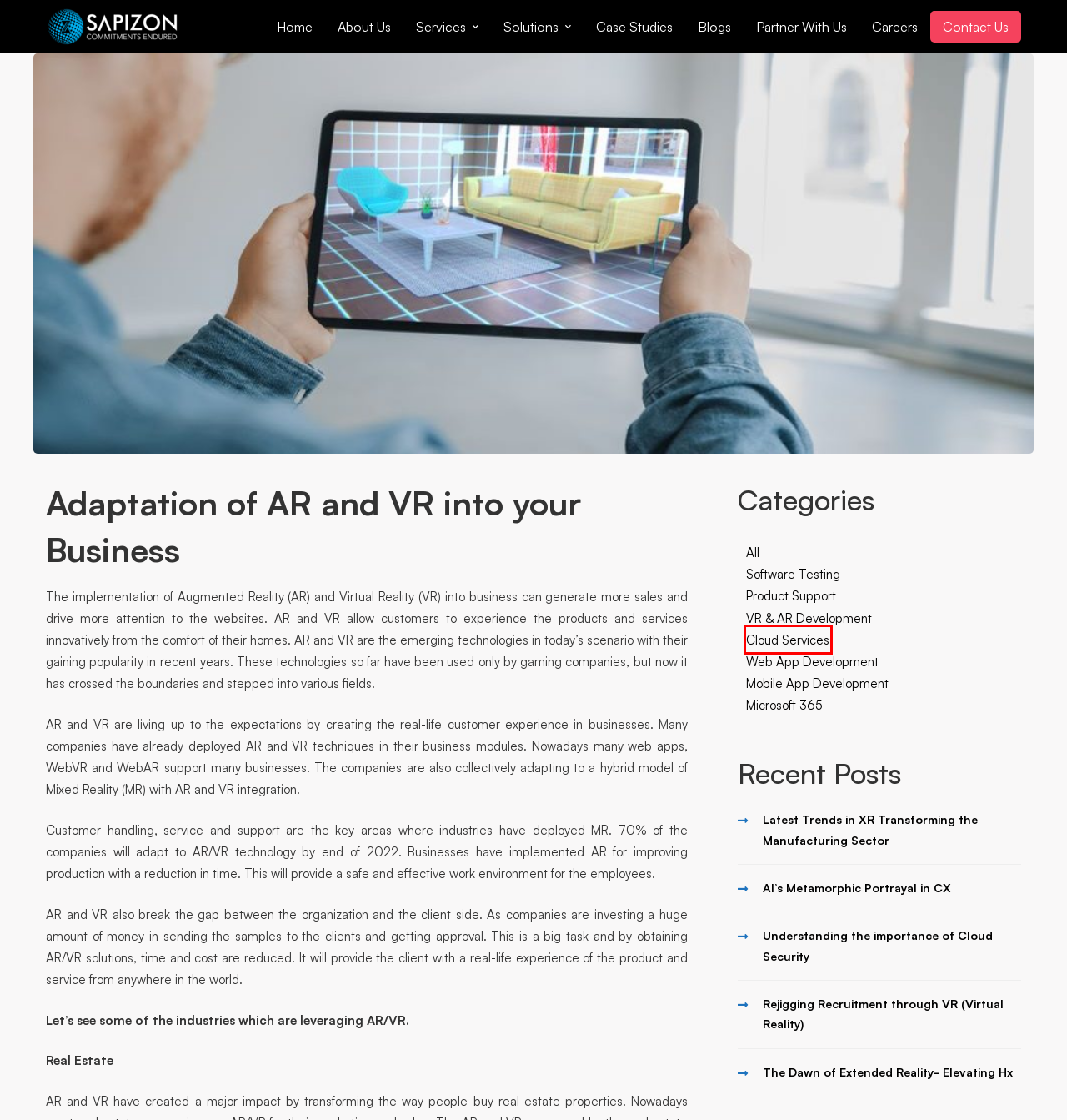Look at the screenshot of the webpage and find the element within the red bounding box. Choose the webpage description that best fits the new webpage that will appear after clicking the element. Here are the candidates:
A. Mobile App Development Archives - Sapizon Technologies
B. Cloud services
C. Rejigging Recruitment through VR (Virtual Reality)
D. Sapizon Technologies LLP| Customer & Tech support Company
E. Product Support Archives - Sapizon Technologies
F. The Dawn of Extended Reality- Elevating Hx
G. Partner With Us - Sapizon Technologies
H. About us - Sapizon Technologies

B